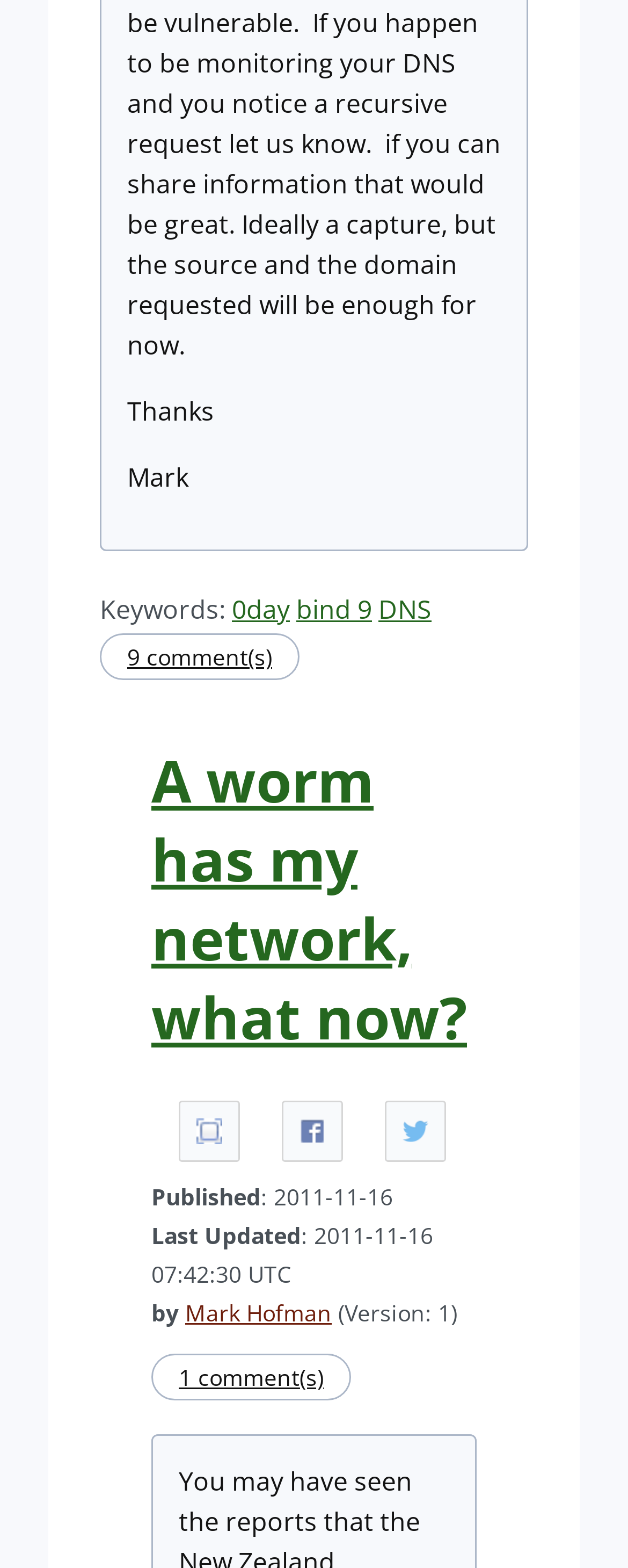Point out the bounding box coordinates of the section to click in order to follow this instruction: "Check the publication date".

[0.241, 0.753, 0.415, 0.773]